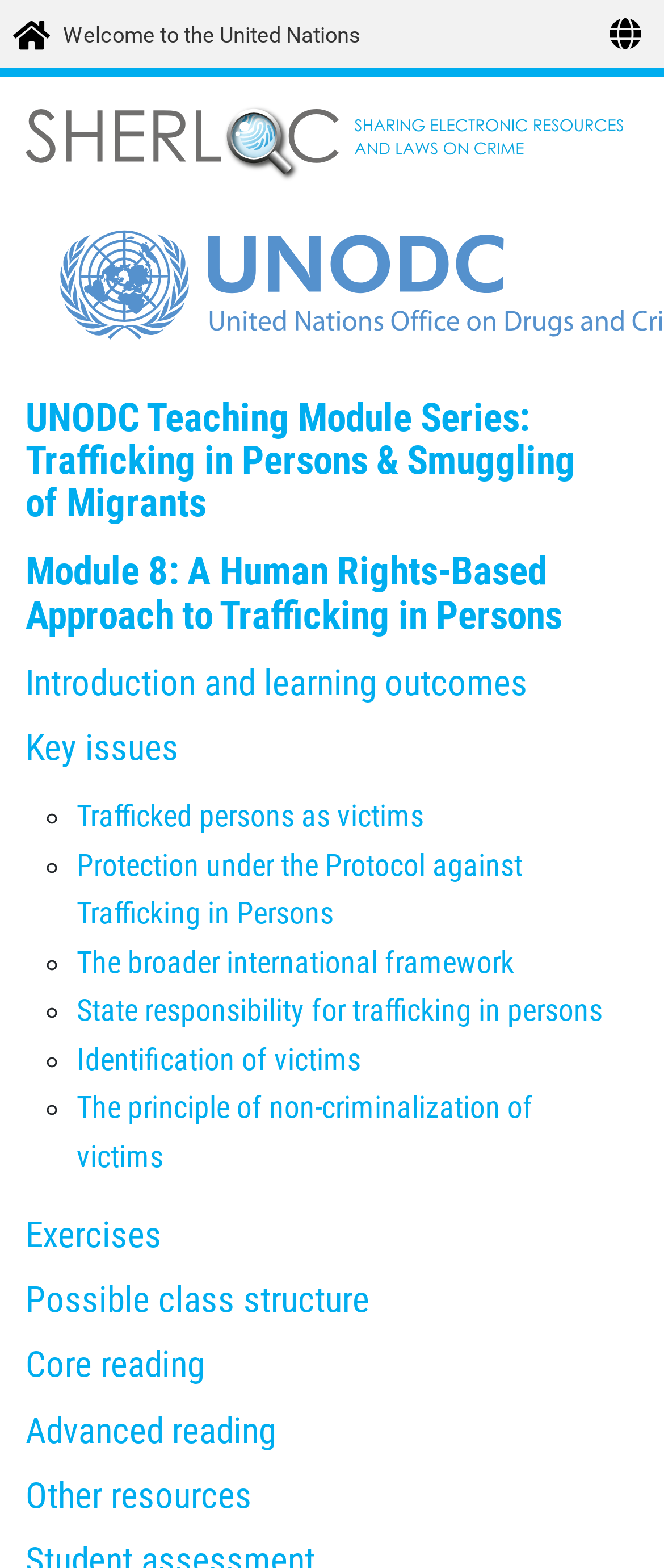Please locate the bounding box coordinates of the element that should be clicked to achieve the given instruction: "Access exercises".

[0.038, 0.774, 0.244, 0.801]